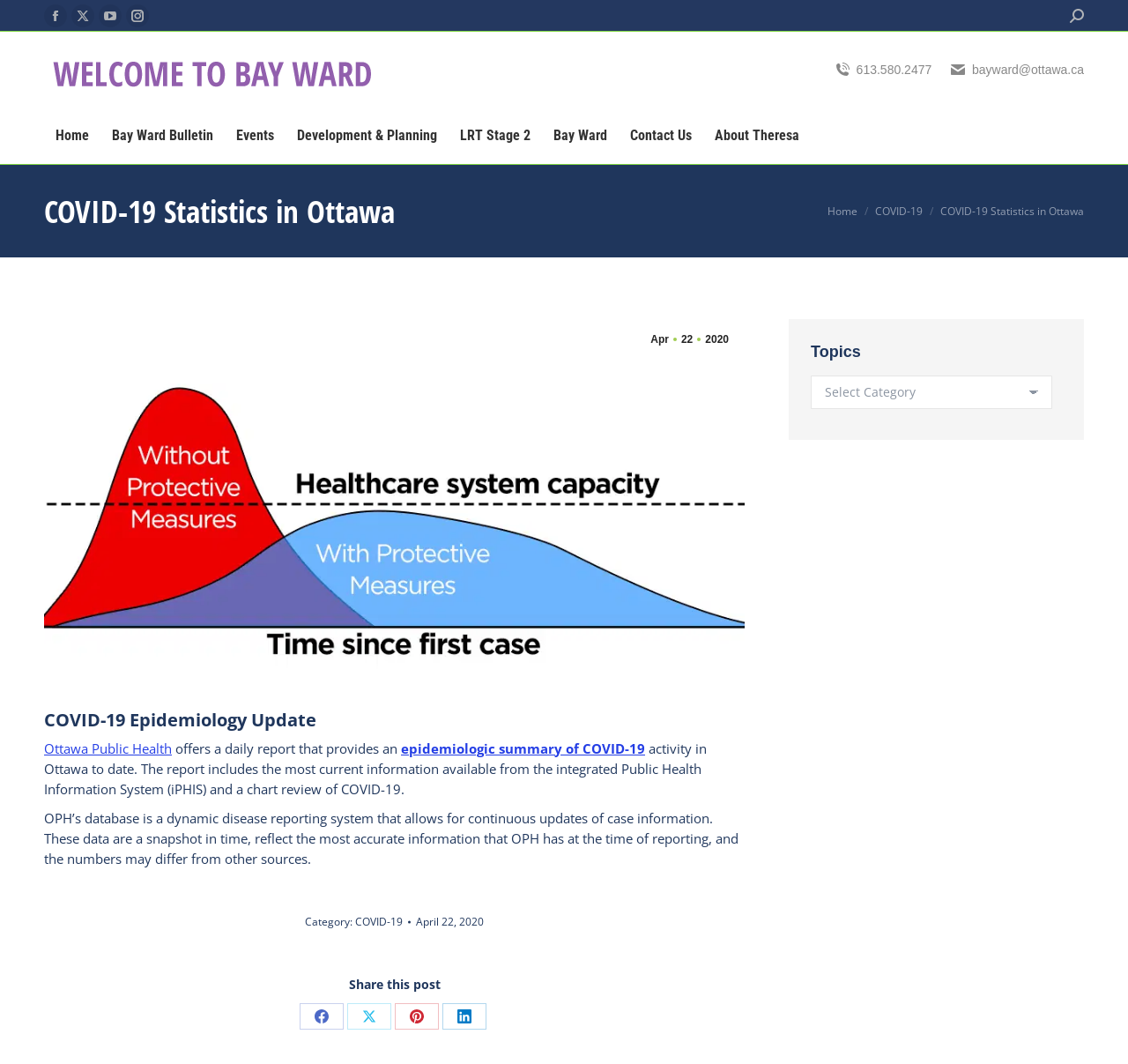Locate the bounding box coordinates of the clickable area needed to fulfill the instruction: "Select a topic".

[0.719, 0.353, 0.933, 0.384]